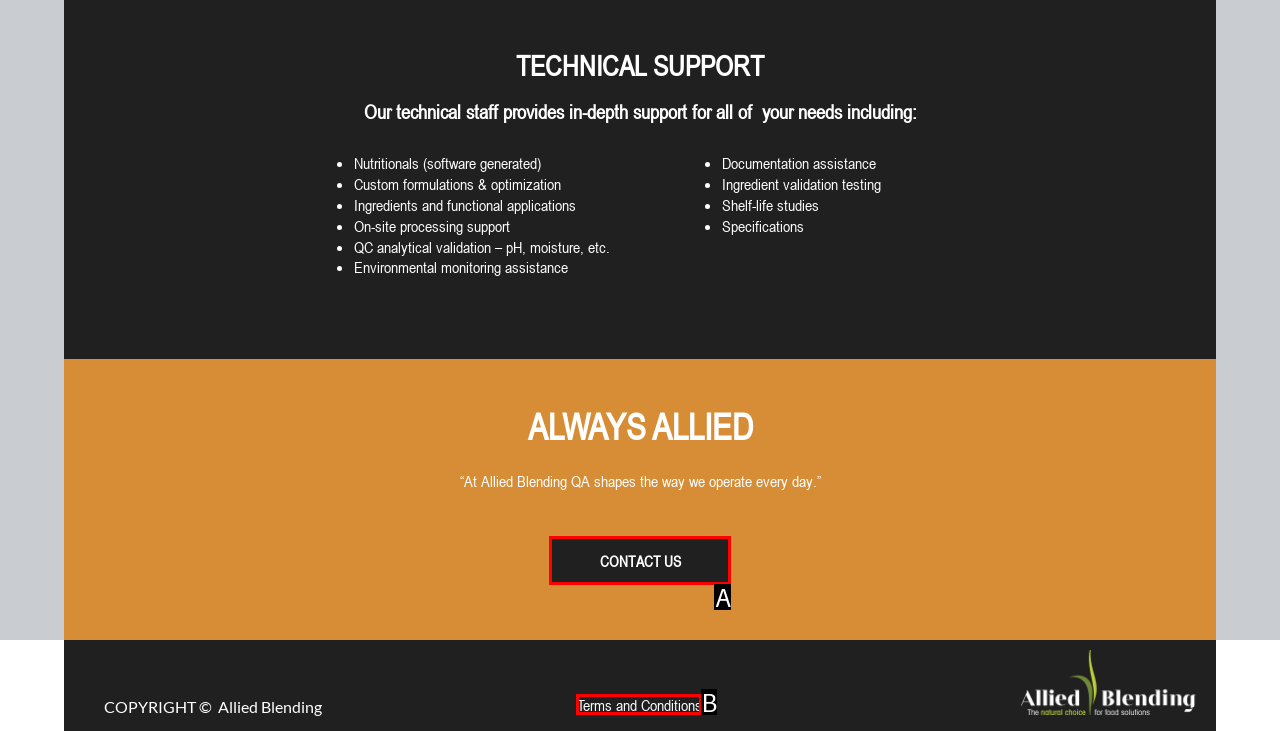From the given choices, determine which HTML element matches the description: CONTACT US. Reply with the appropriate letter.

A